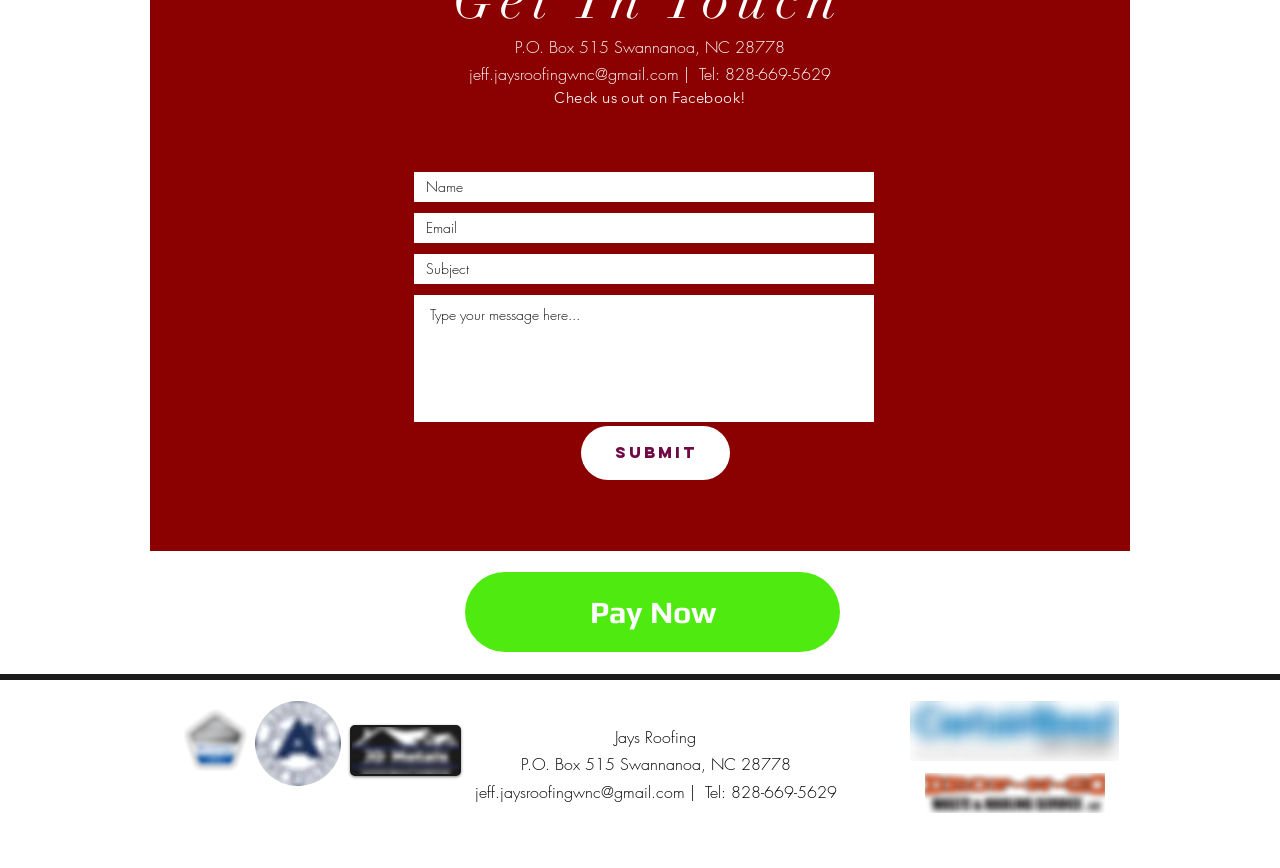Can you find the bounding box coordinates of the area I should click to execute the following instruction: "Click the Submit button"?

[0.454, 0.491, 0.57, 0.553]